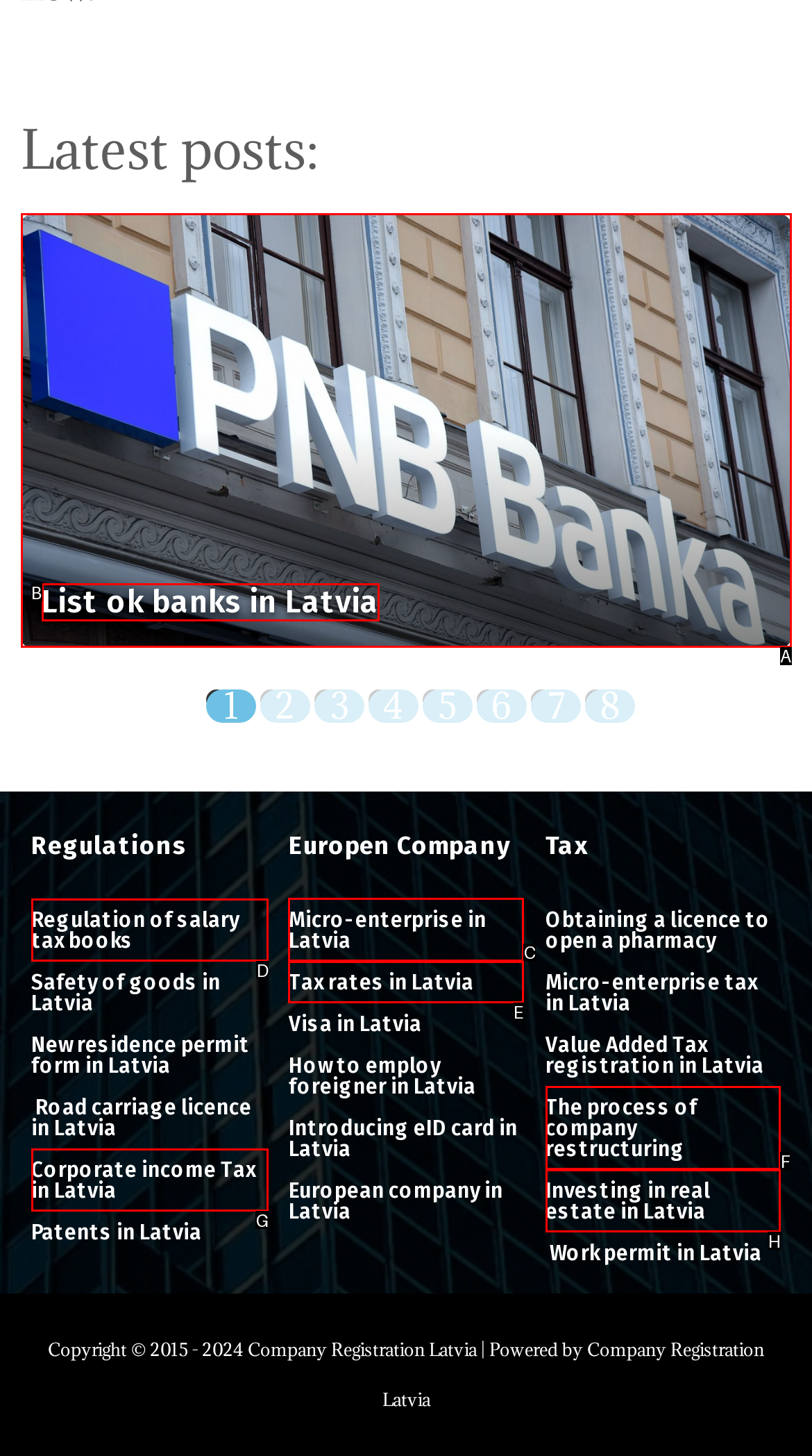Choose the HTML element that needs to be clicked for the given task: Go to 'Micro-enterprise in Latvia' Respond by giving the letter of the chosen option.

C